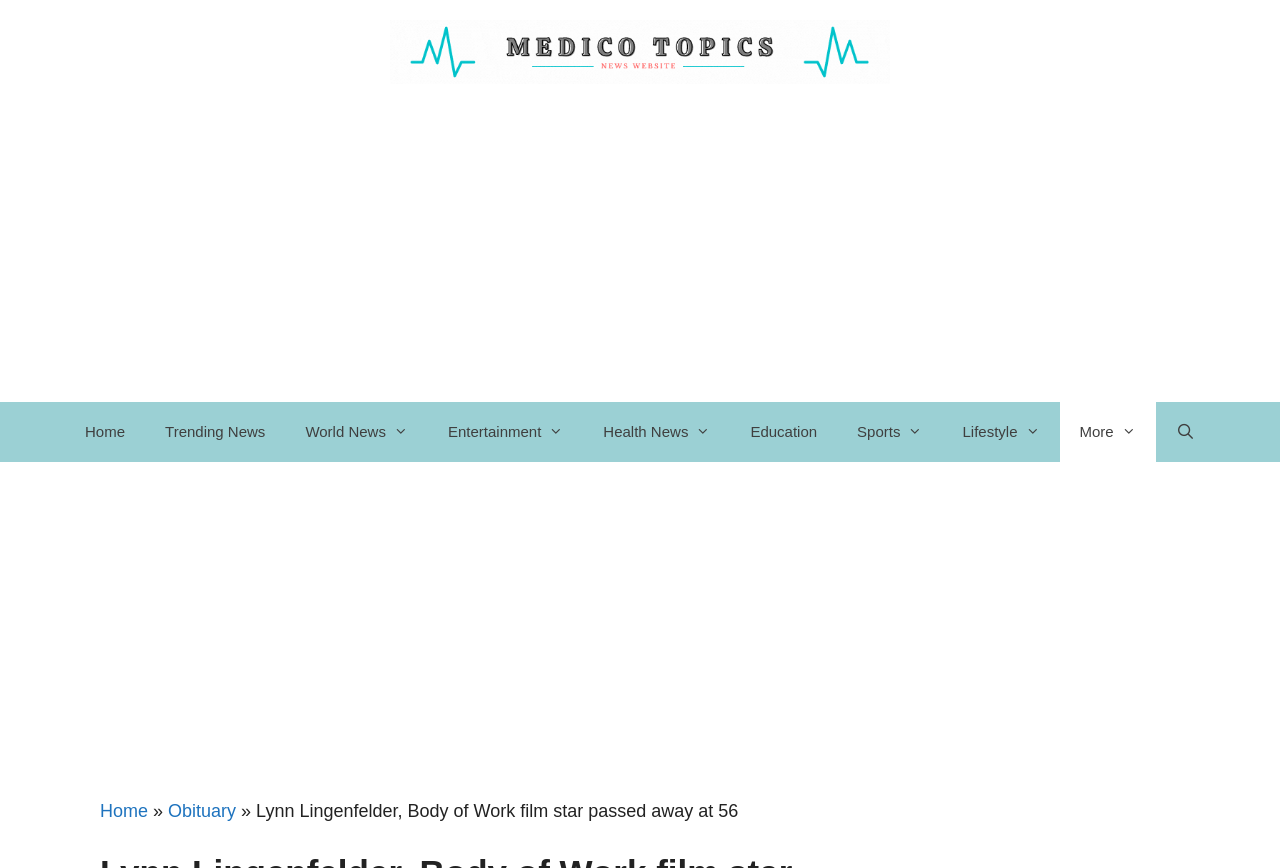Find the bounding box coordinates for the HTML element described in this sentence: "aria-label="More actions"". Provide the coordinates as four float numbers between 0 and 1, in the format [left, top, right, bottom].

None